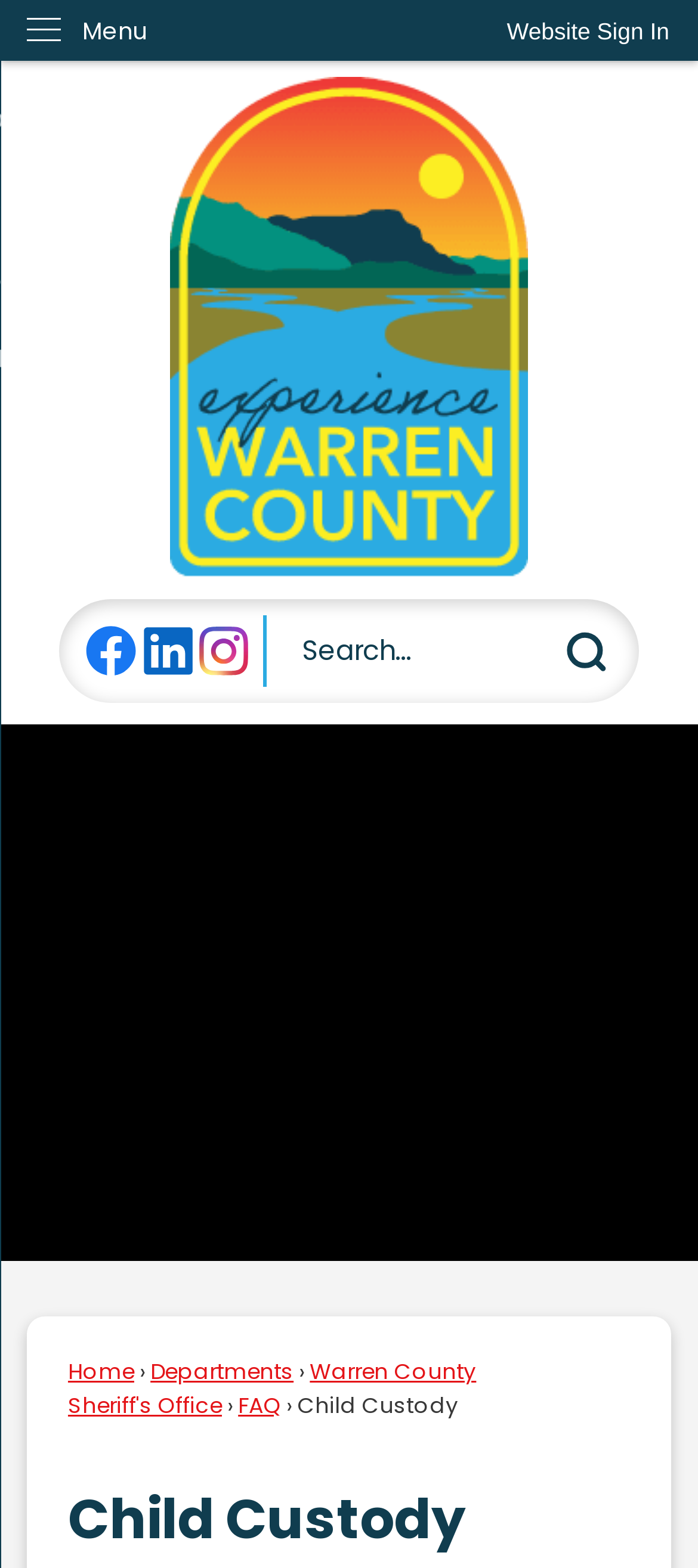Please identify the bounding box coordinates of the clickable element to fulfill the following instruction: "Search for information". The coordinates should be four float numbers between 0 and 1, i.e., [left, top, right, bottom].

[0.376, 0.392, 0.93, 0.438]